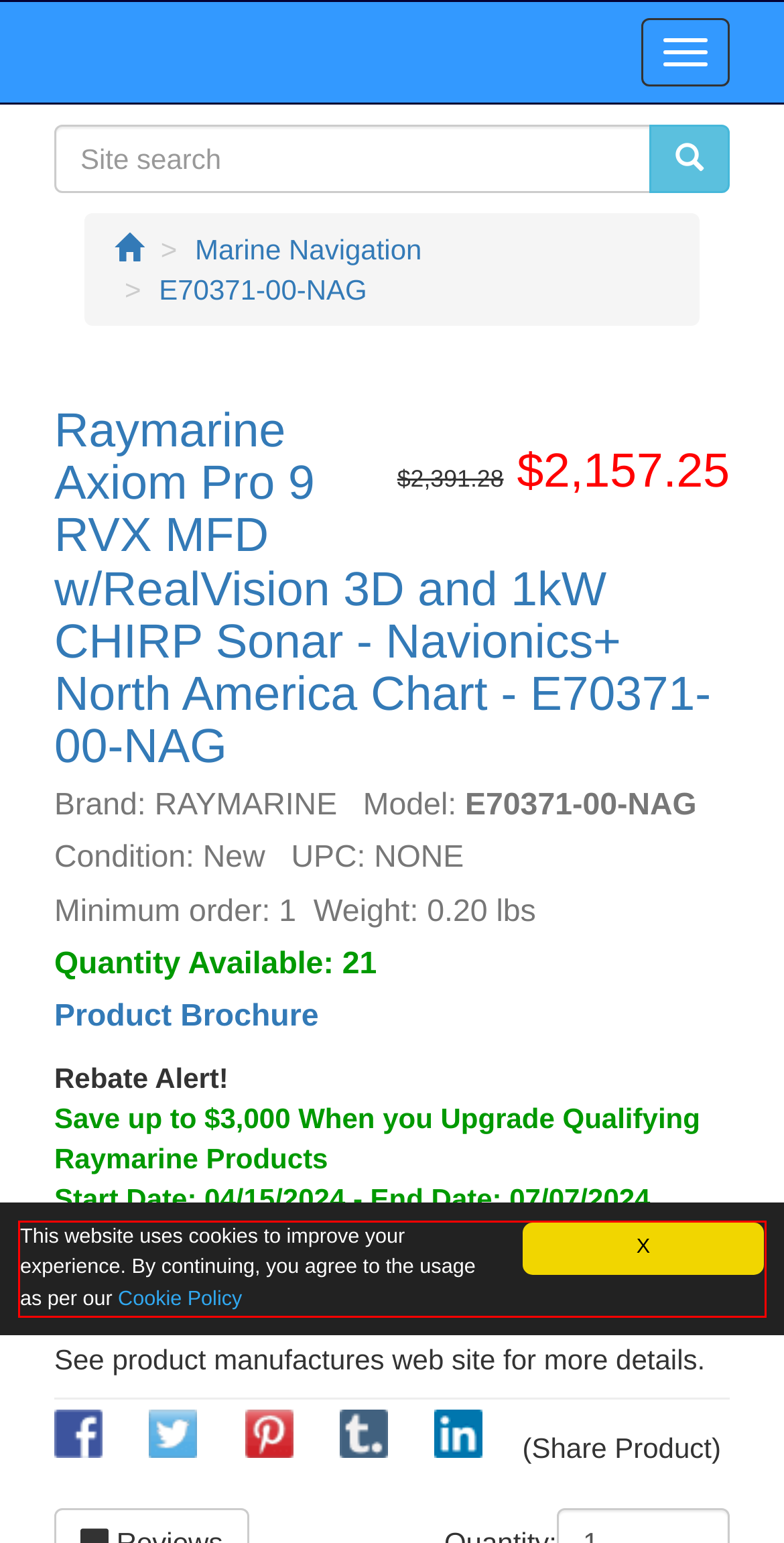Please extract the text content from the UI element enclosed by the red rectangle in the screenshot.

This website uses cookies to improve your experience. By continuing, you agree to the usage as per our Cookie Policy